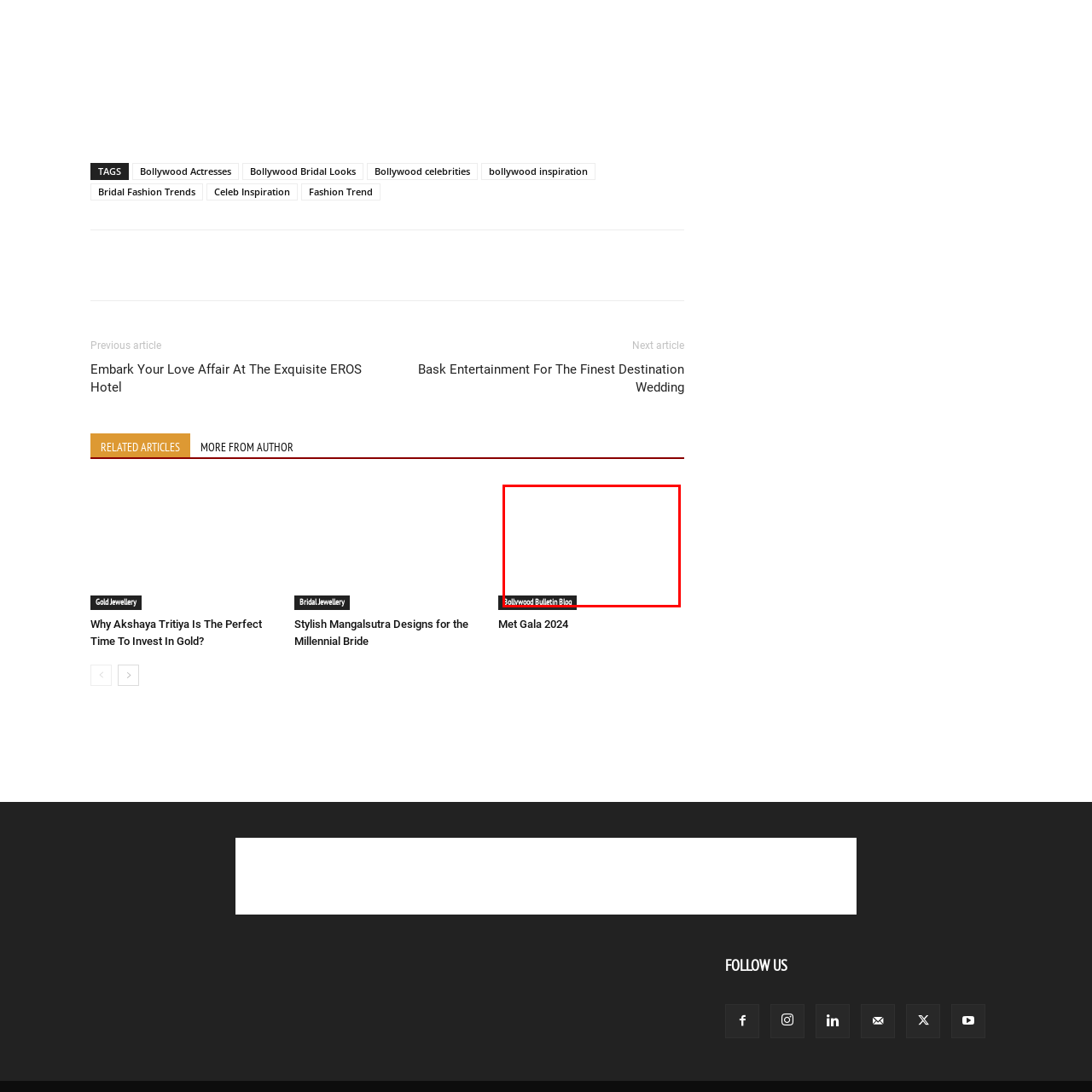Look at the section of the image marked by the red box and offer an in-depth answer to the next question considering the visual cues: What type of design is used in the image?

The caption describes the design of the image as modern and minimalist, which suggests a contemporary approach to content and appeals to fans of Indian cinema and fashion enthusiasts.